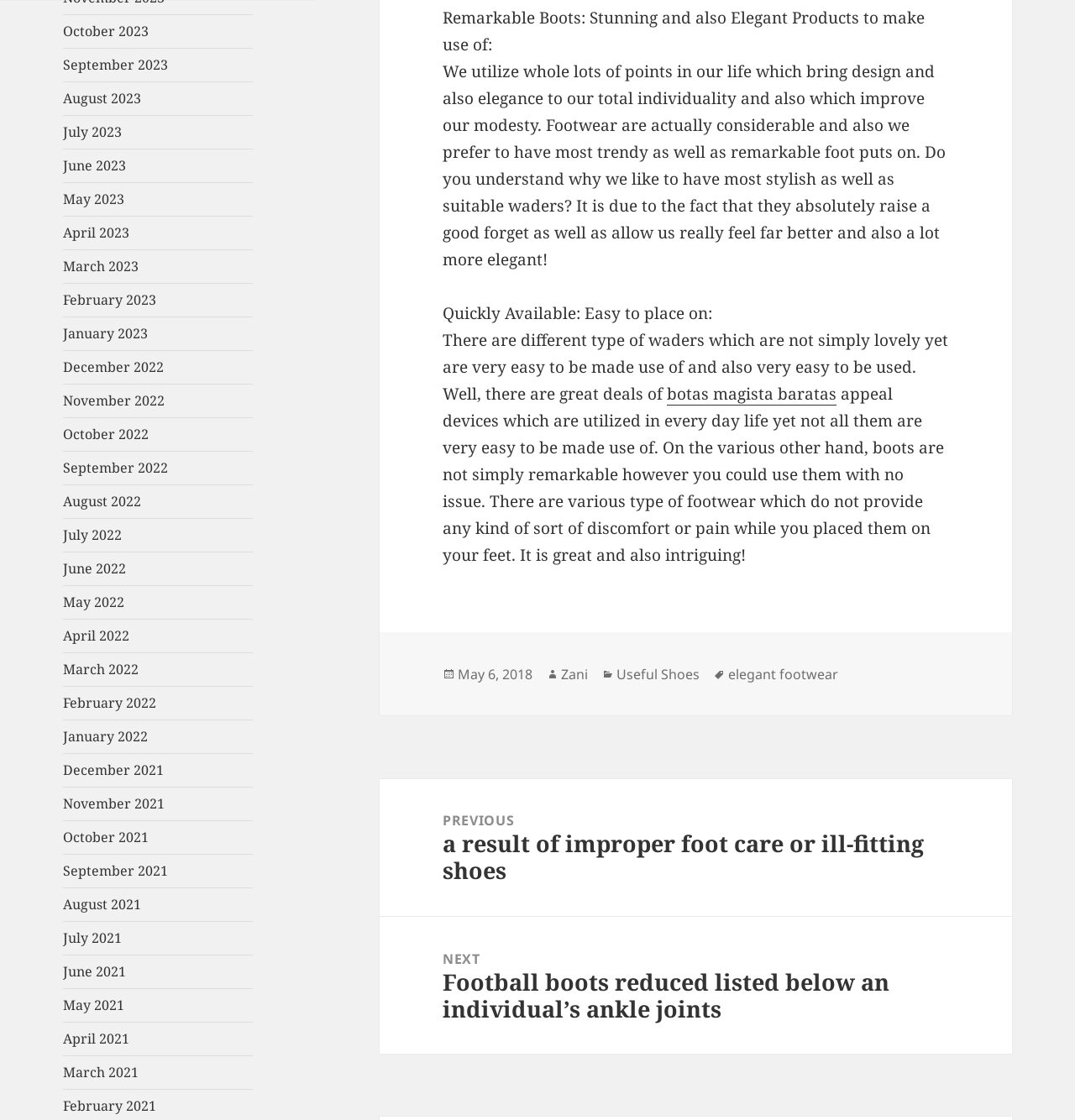What is the main benefit of the boots mentioned in the article?
Using the image as a reference, answer with just one word or a short phrase.

Easy to use